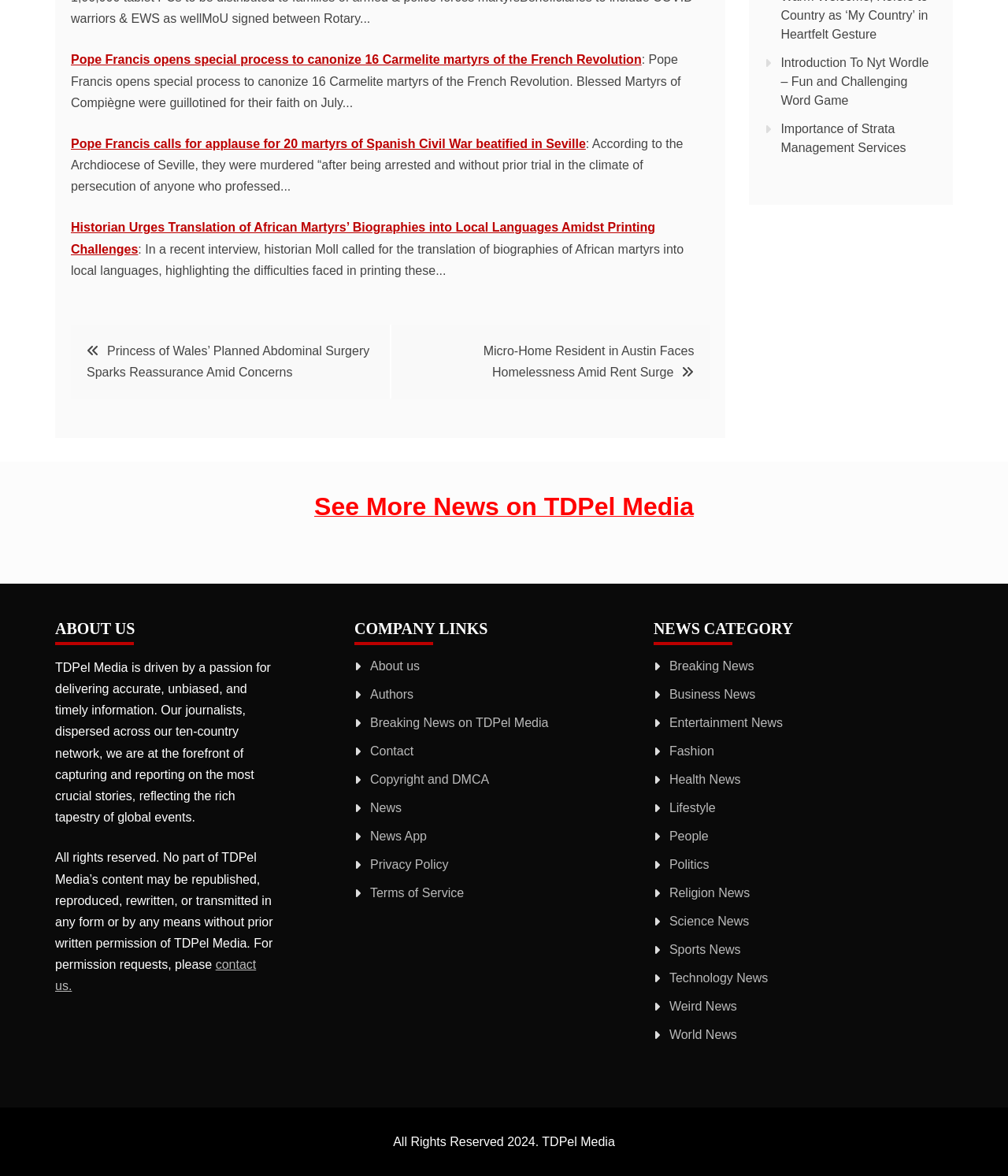Please reply with a single word or brief phrase to the question: 
What is the name of the media organization?

TDPel Media